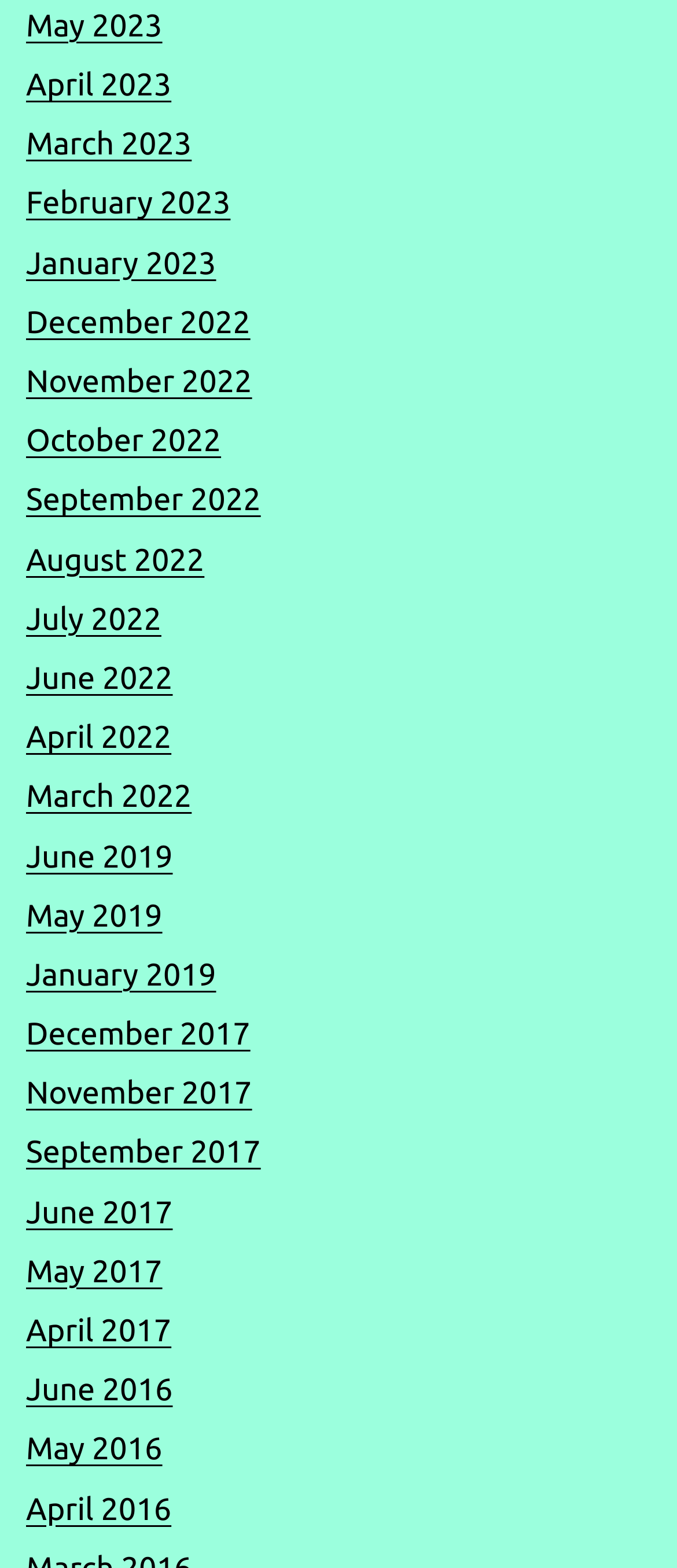Based on the image, please elaborate on the answer to the following question:
What is the earliest month listed?

By scanning the list of links, I found that the earliest month listed is 'June 2016', which is located at the bottom of the list with a bounding box coordinate of [0.038, 0.876, 0.255, 0.898].